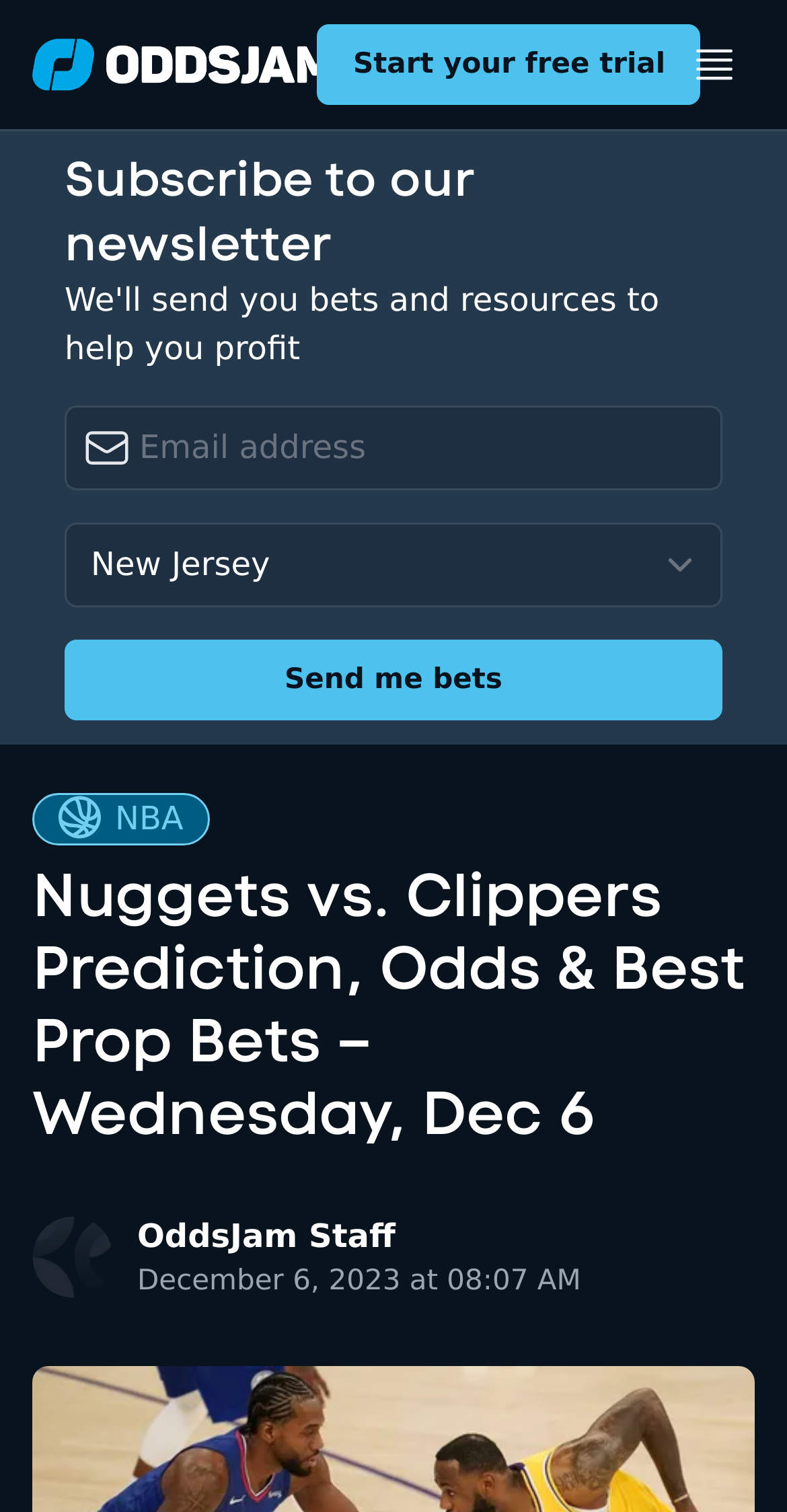Bounding box coordinates are given in the format (top-left x, top-left y, bottom-right x, bottom-right y). All values should be floating point numbers between 0 and 1. Provide the bounding box coordinate for the UI element described as: NBA

[0.041, 0.538, 0.266, 0.563]